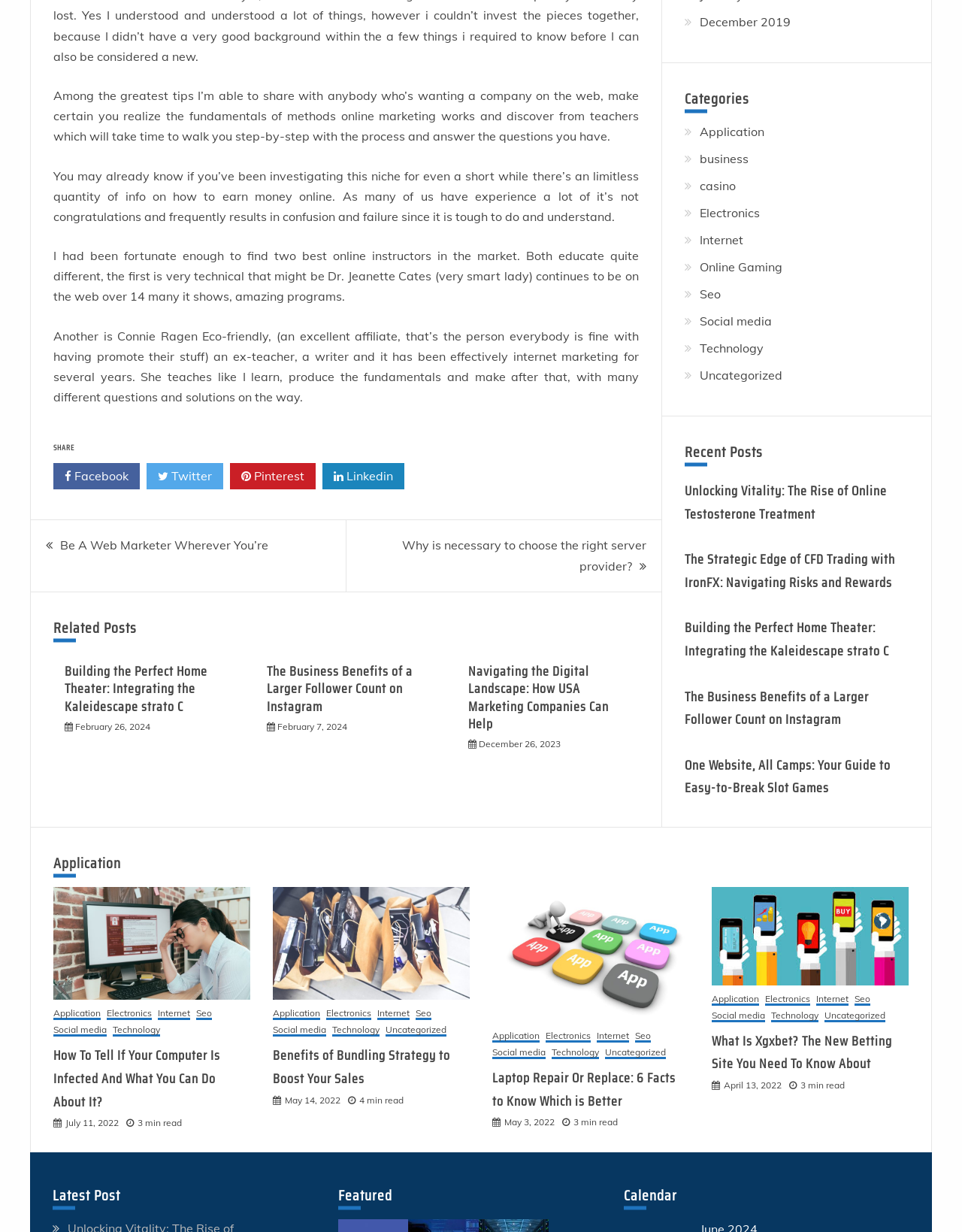Please provide a short answer using a single word or phrase for the question:
What is the purpose of the 'Post navigation' section?

To navigate between posts